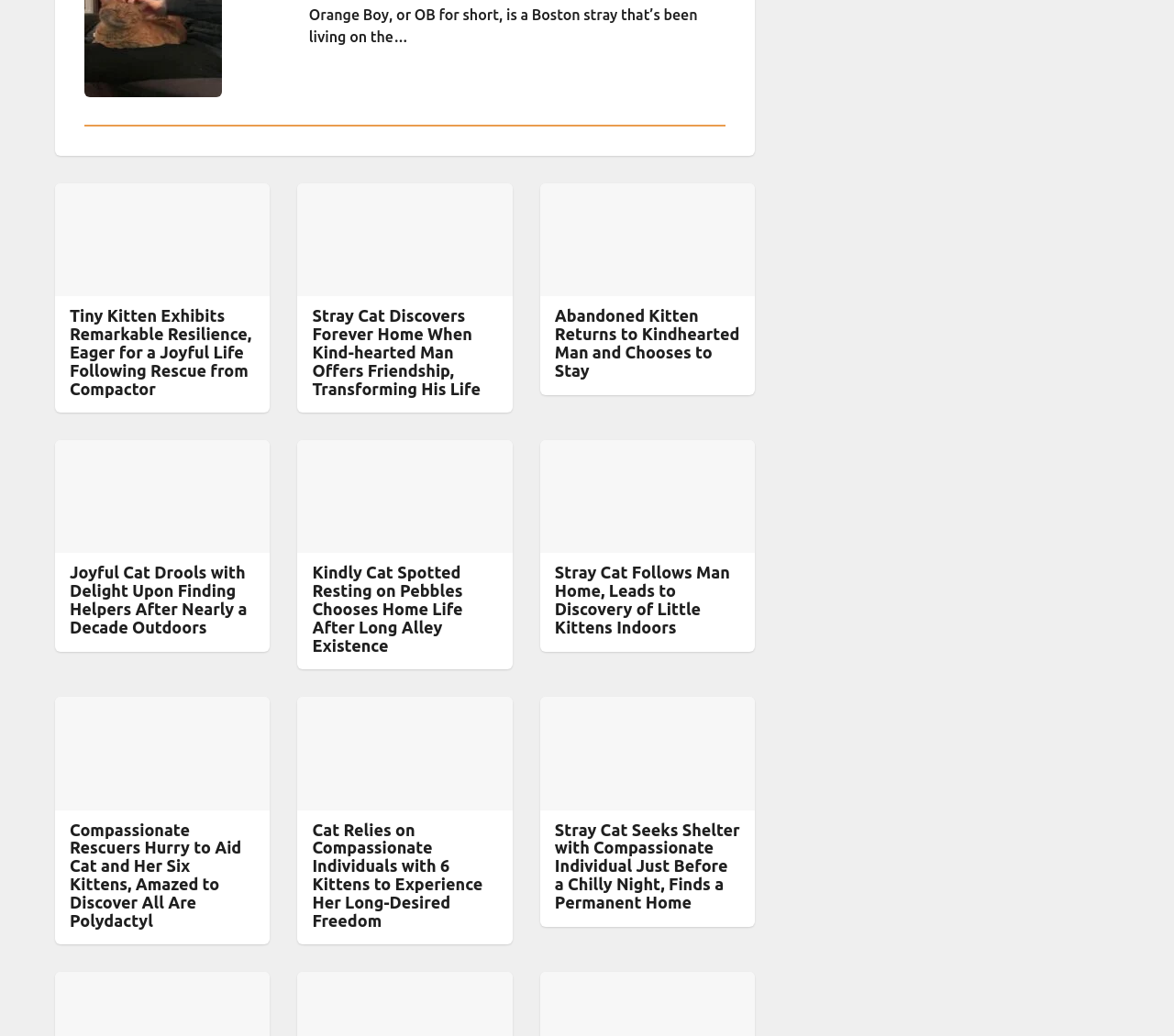What is the topic of the articles on this webpage?
Please elaborate on the answer to the question with detailed information.

After analyzing the content of the articles, I found that they all relate to animal rescue, featuring stories of cats and kittens being rescued, adopted, or receiving help from kind individuals.